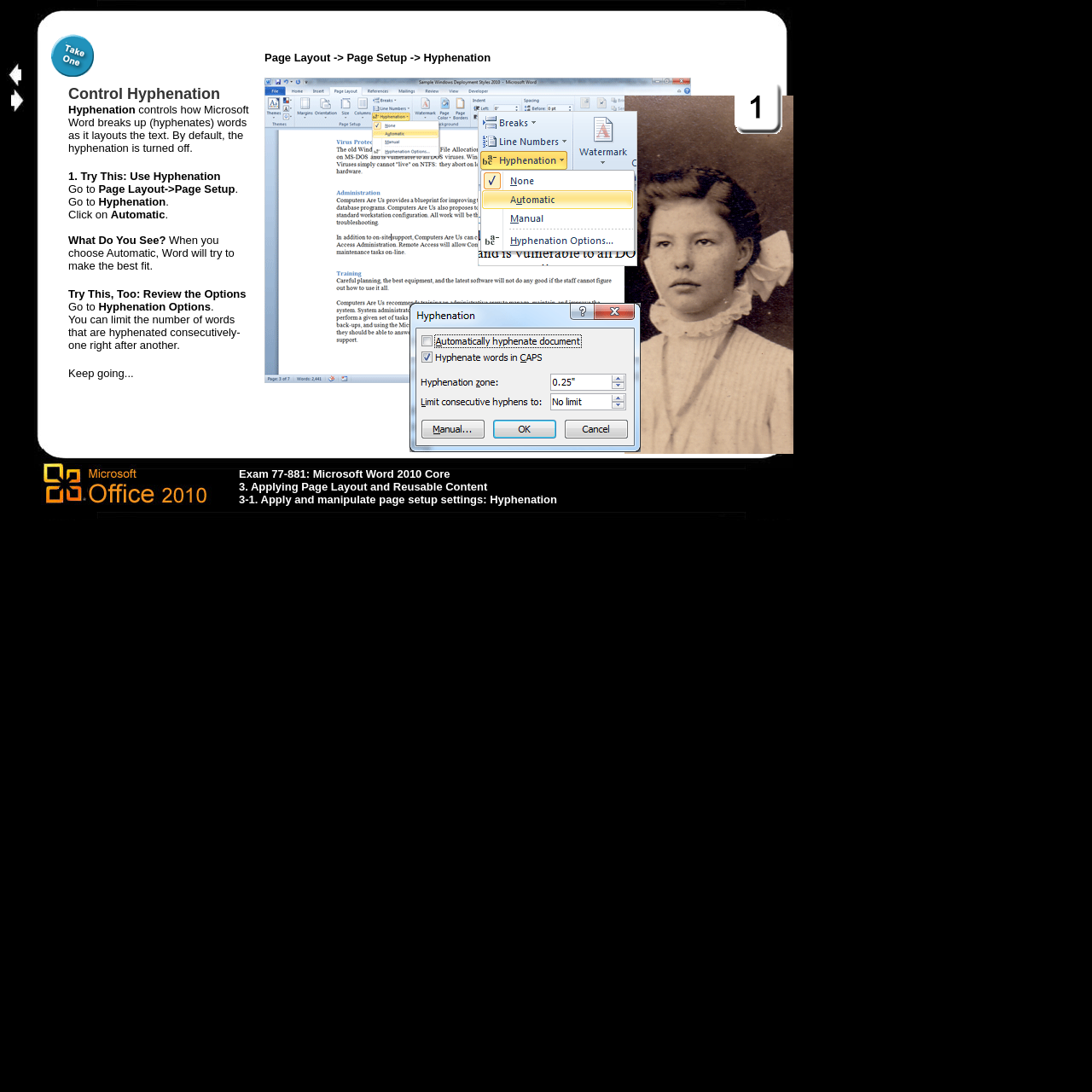What is the purpose of the 'Hyphenation Options' feature?
Analyze the image and provide a thorough answer to the question.

The 'Hyphenation Options' feature is used to limit the number of words that are hyphenated consecutively, one right after another. This is explained in the sentence 'You can limit the number of words that are hyphenated consecutively-one right after another.'